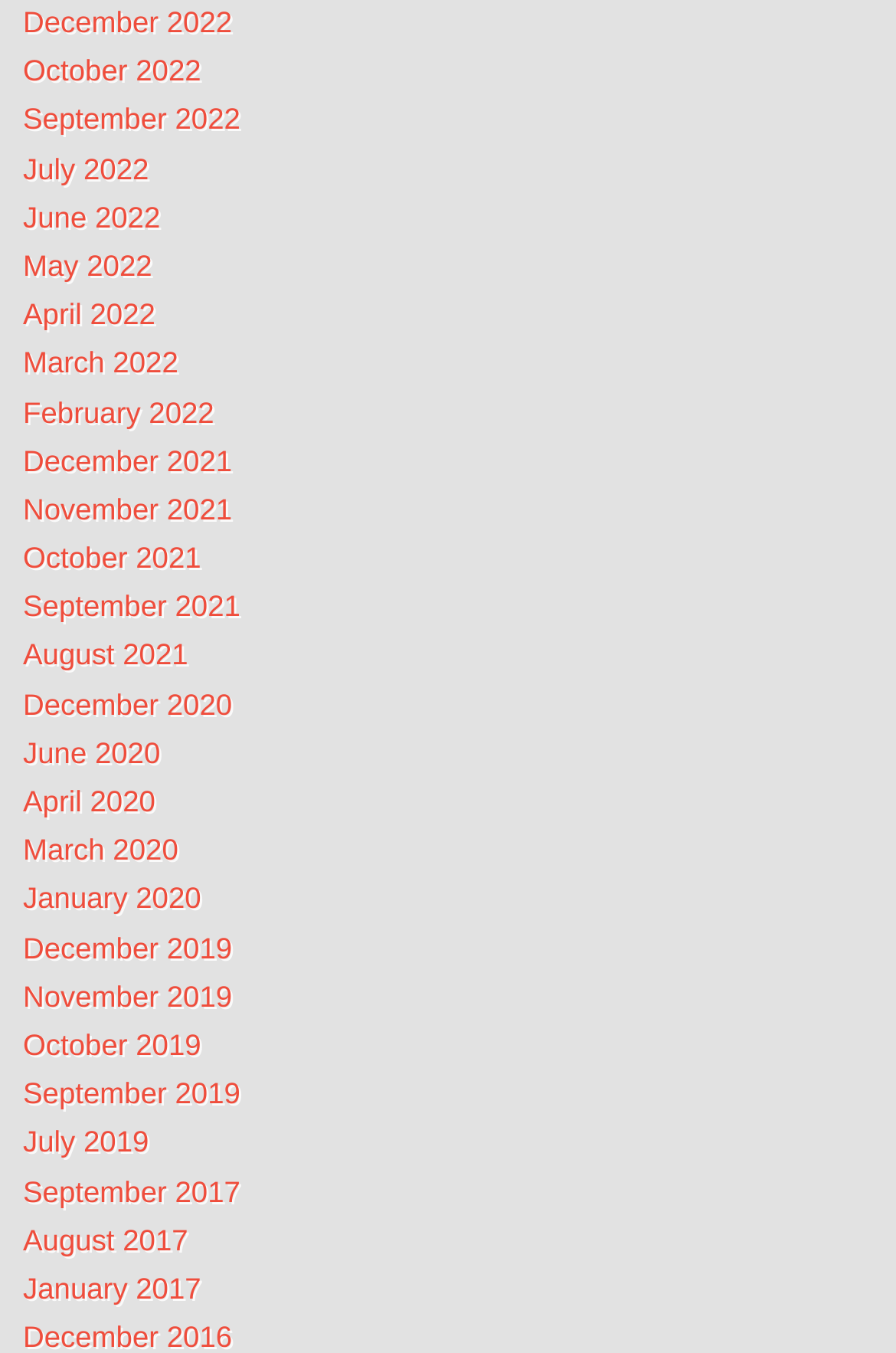Pinpoint the bounding box coordinates of the area that must be clicked to complete this instruction: "Access January 2017".

[0.026, 0.939, 0.225, 0.965]